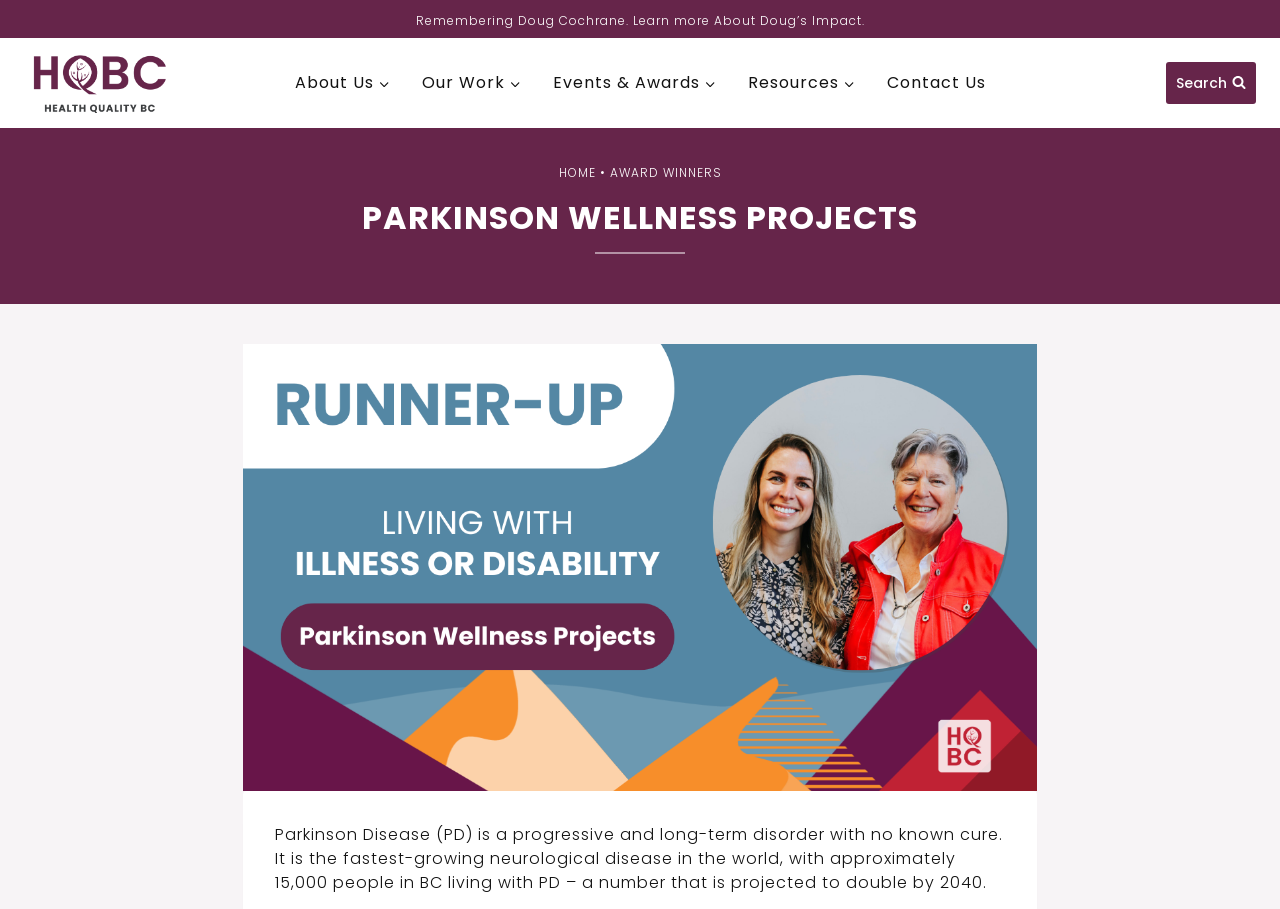What is the topic of the award mentioned on this webpage?
Look at the screenshot and respond with a single word or phrase.

Living with Illness or Disability